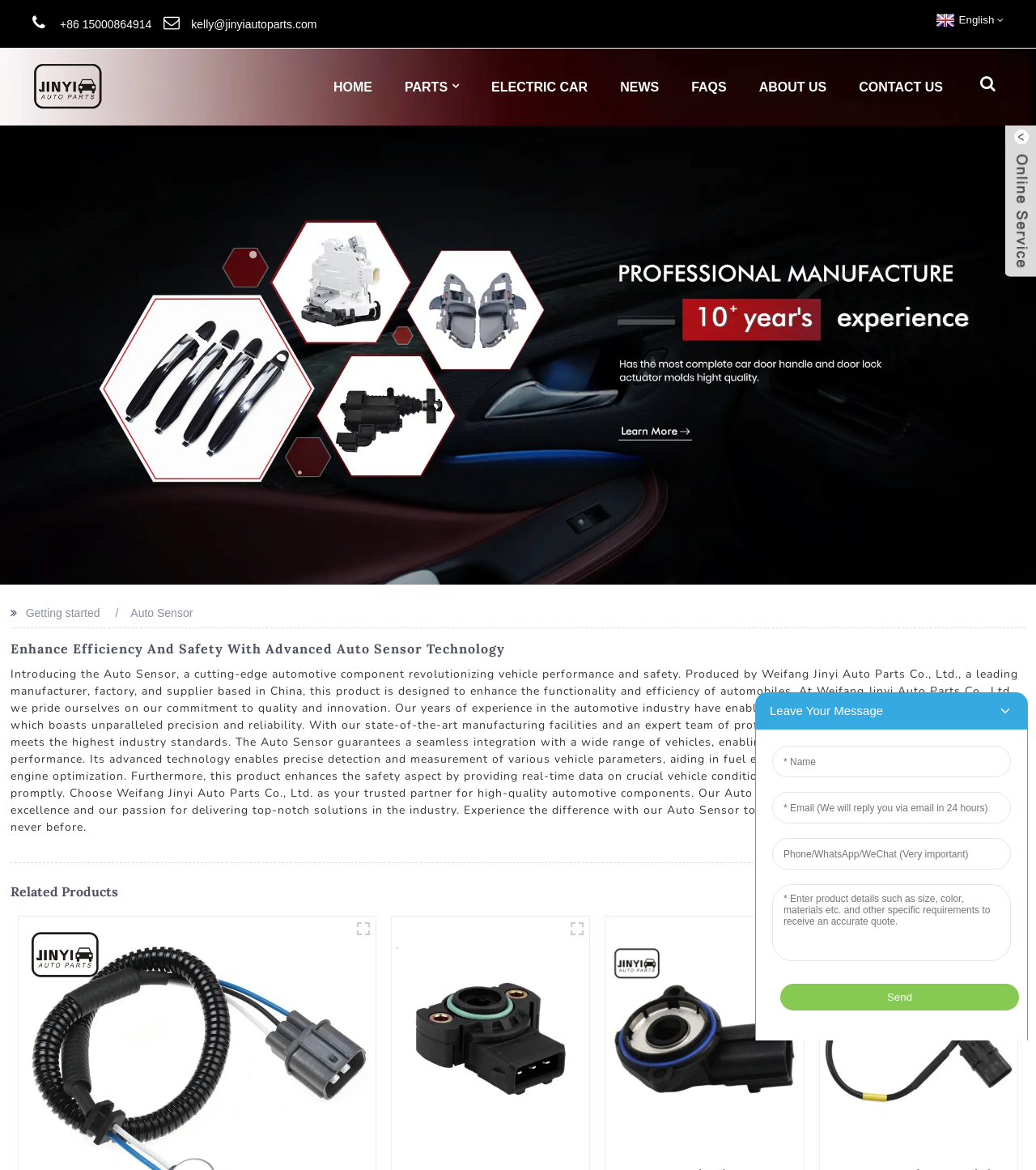Using the image as a reference, answer the following question in as much detail as possible:
How many related products are displayed on the webpage?

I counted the number of links under the 'Related Products' heading, which are CPS004-1, TPS015-4, TPS025-1, and CPS002-3. Each of these links has two instances, but I only counted each product once.